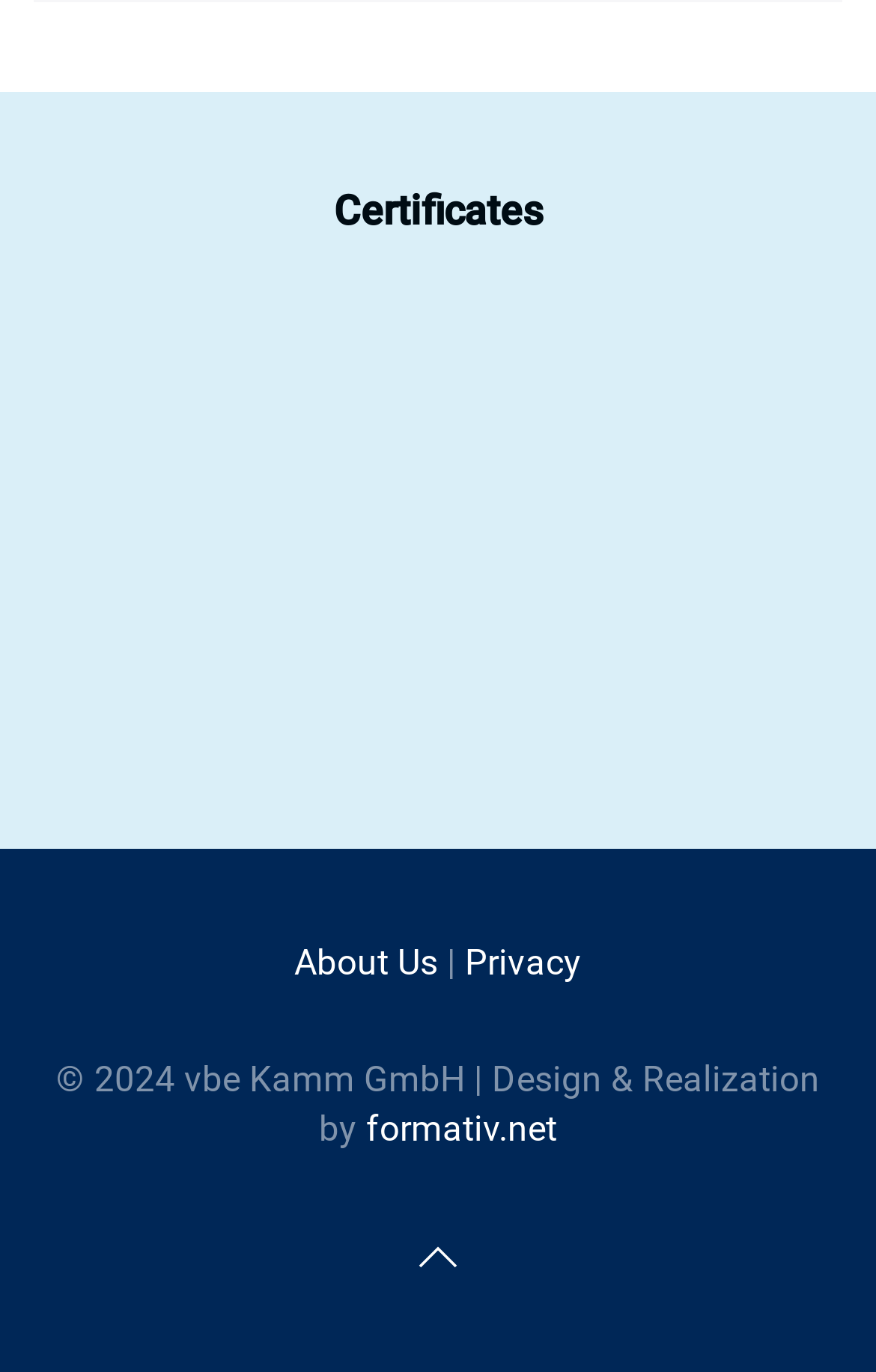What is the year of the copyright?
Answer with a single word or phrase, using the screenshot for reference.

2024